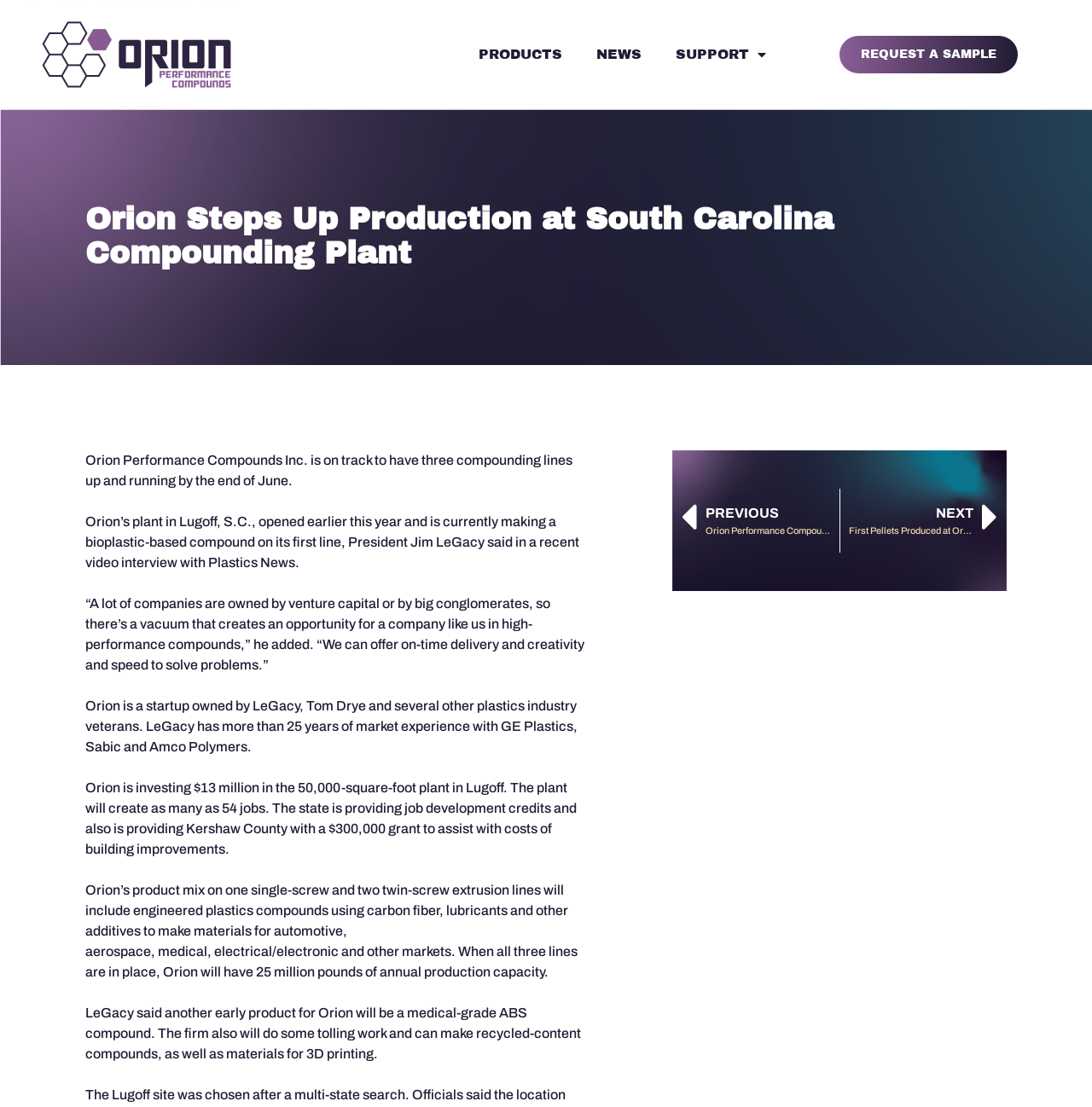Given the element description: "REQUEST A SAMPLE", predict the bounding box coordinates of this UI element. The coordinates must be four float numbers between 0 and 1, given as [left, top, right, bottom].

[0.768, 0.032, 0.932, 0.066]